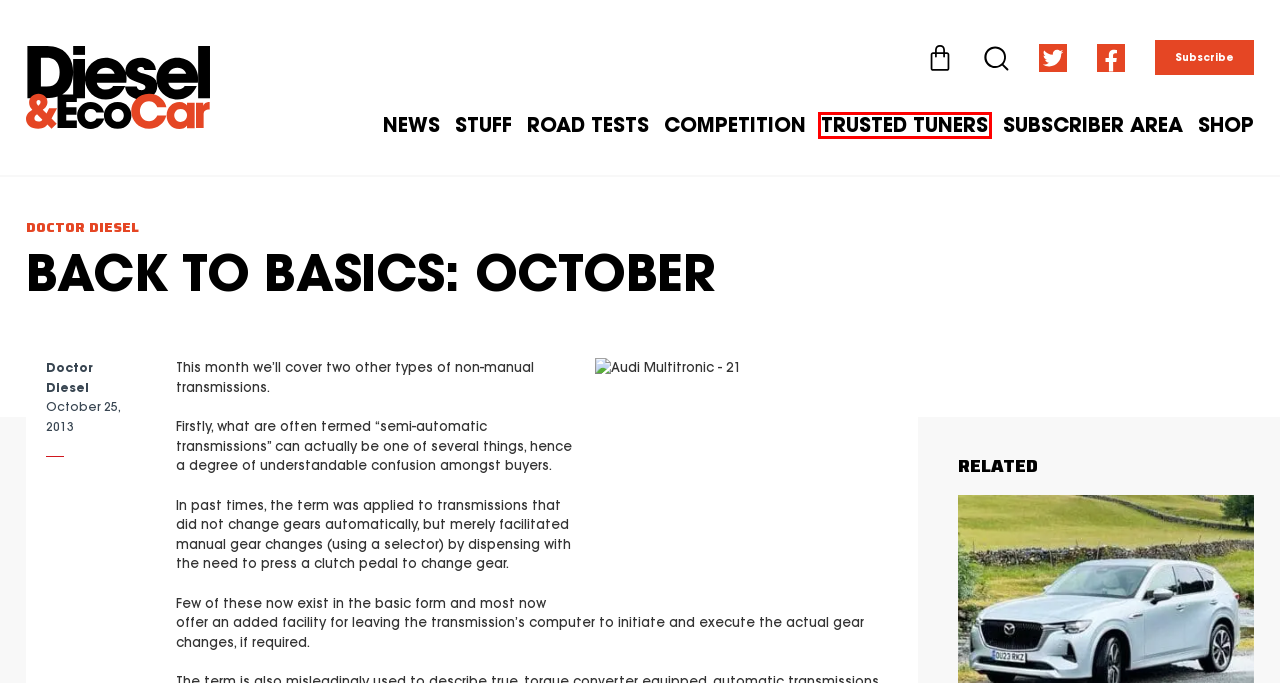Look at the screenshot of the webpage and find the element within the red bounding box. Choose the webpage description that best fits the new webpage that will appear after clicking the element. Here are the candidates:
A. Diesel&EcoCar Magazine | Trusted Tuners
B. Diesel&EcoCar Magazine | Online Shop
C. Diesel&EcoCar Magazine | Exclusive Subscriber Offers Area
D. Diesel&EcoCar Magazine | Mazda CX-60 AWD Takumi e-Skyactiv D automatic
E. Diesel&EcoCar Magazine | Advertising
F. News | Diesel&EcoCar Magazine
G. Diesel&EcoCar Magazine | My Account
H. Diesel&EcoCar Magazine | Competition

A